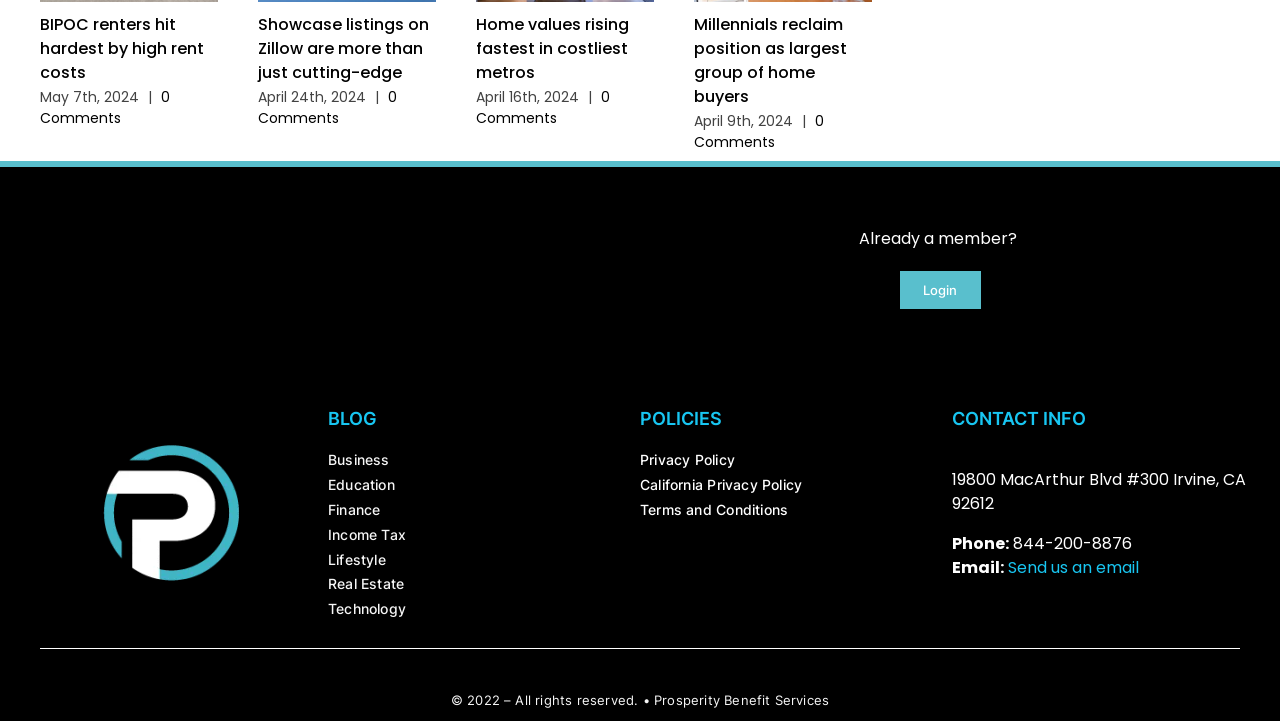Pinpoint the bounding box coordinates of the element you need to click to execute the following instruction: "Login to the account". The bounding box should be represented by four float numbers between 0 and 1, in the format [left, top, right, bottom].

[0.703, 0.375, 0.766, 0.428]